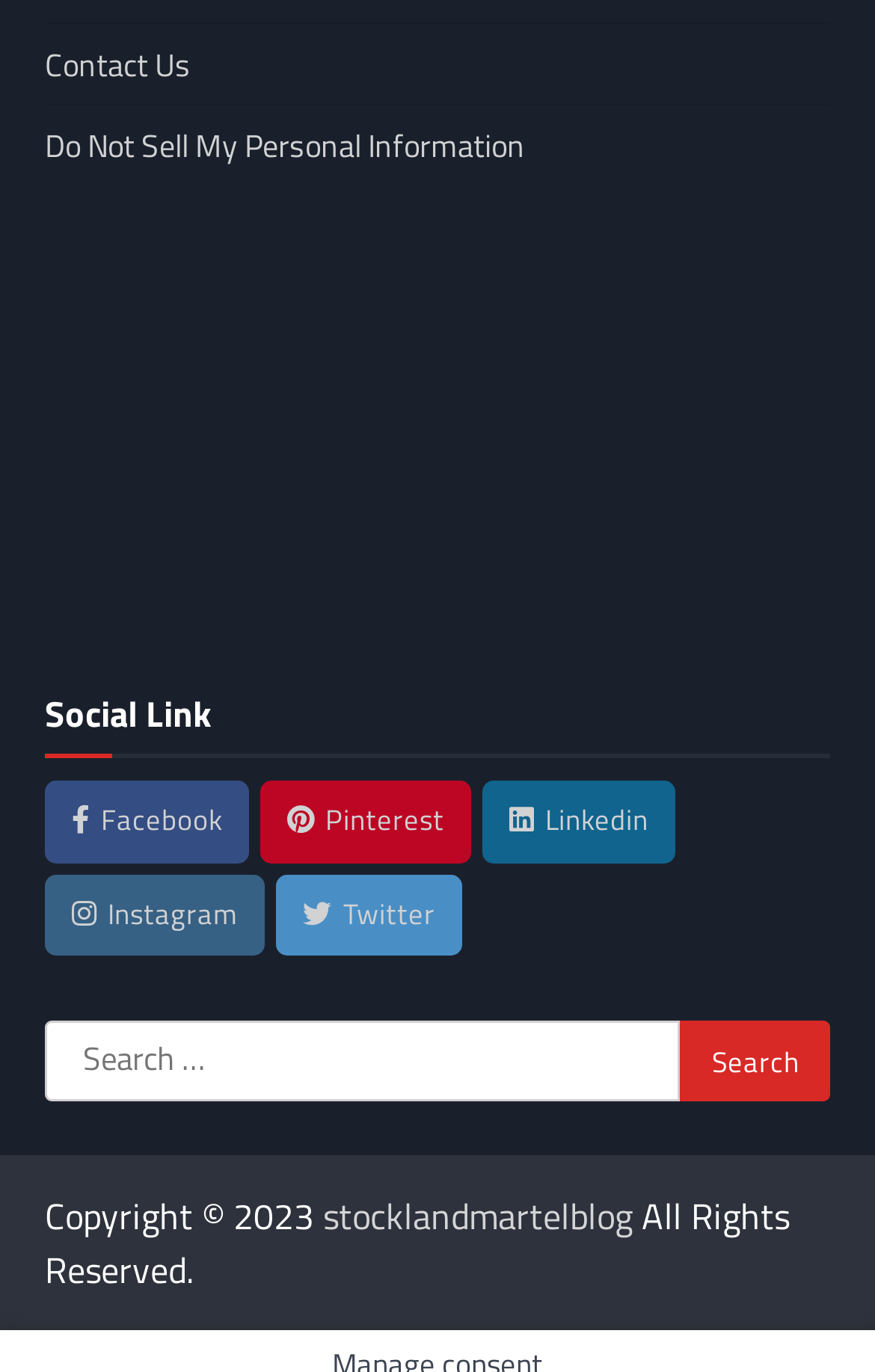How many social media links are there? Based on the screenshot, please respond with a single word or phrase.

5